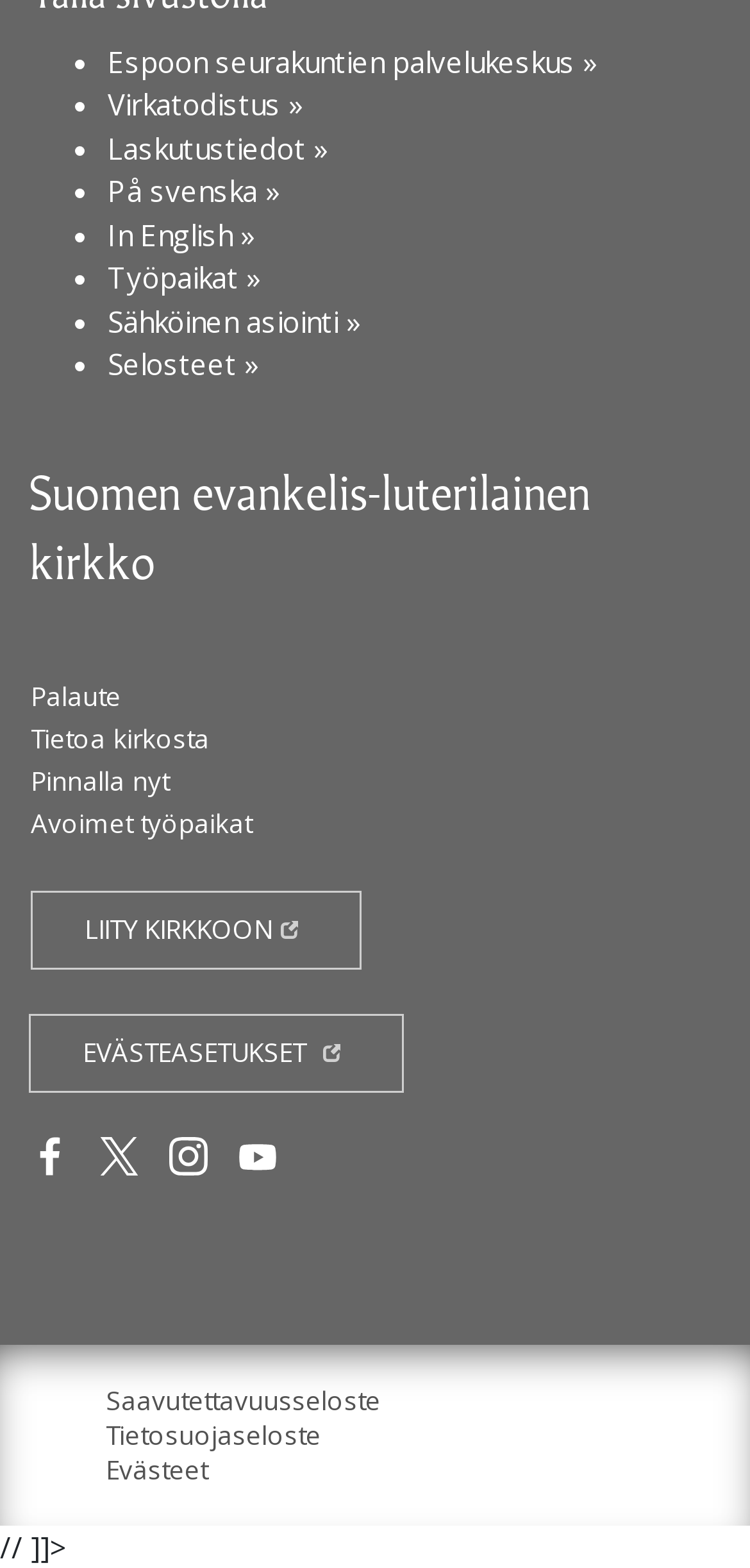What is the name of the church mentioned on this webpage?
From the image, respond with a single word or phrase.

Suomen evankelis-luterilainen kirkko